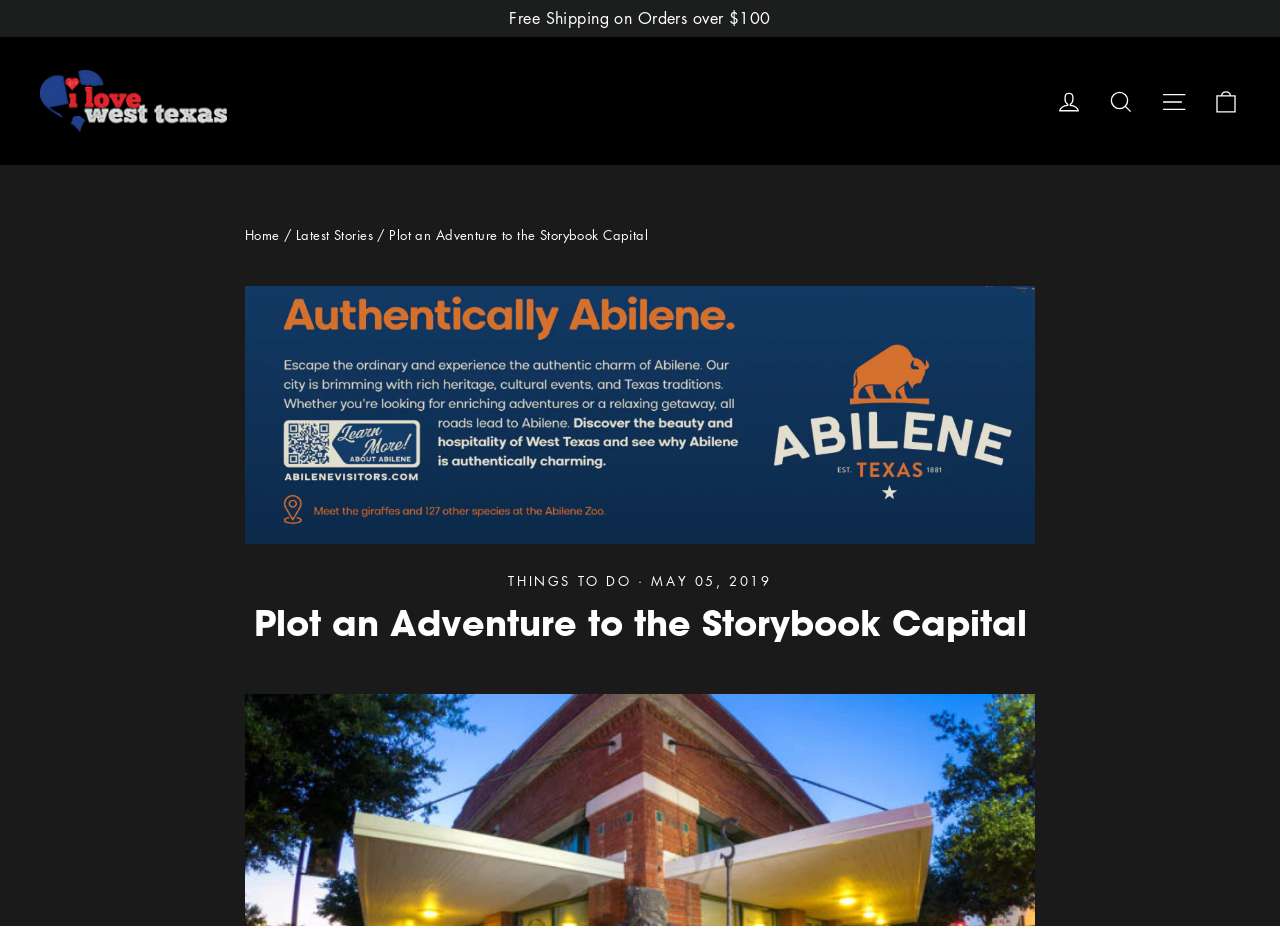Provide an in-depth caption for the elements present on the webpage.

The webpage is about Abilene, Texas, and its various attractions. At the top left corner, there is a link to skip to the content. Below it, a promotional message reads "Free Shipping on Orders over $100". 

To the right of the promotional message, there is a logo of "I Love West Texas" with a link to the website. On the top right corner, there are three links: "Log in", "Search", and a button for site navigation. Next to the site navigation button, there is a link to the cart.

Below the top navigation bar, there is a breadcrumb navigation section that shows the current page's location. It starts with a "Home" link, followed by a "Latest Stories" link, and then the current page title "Plot an Adventure to the Storybook Capital".

Below the breadcrumb navigation, there is a large image that spans across the page. Above the image, there is a header section that contains a link to "THINGS TO DO" and a date "MAY 05, 2019". The main heading of the page "Plot an Adventure to the Storybook Capital" is located below the image.

The overall structure of the webpage is divided into sections, with clear headings and concise text, making it easy to navigate and find information about Abilene and its attractions.